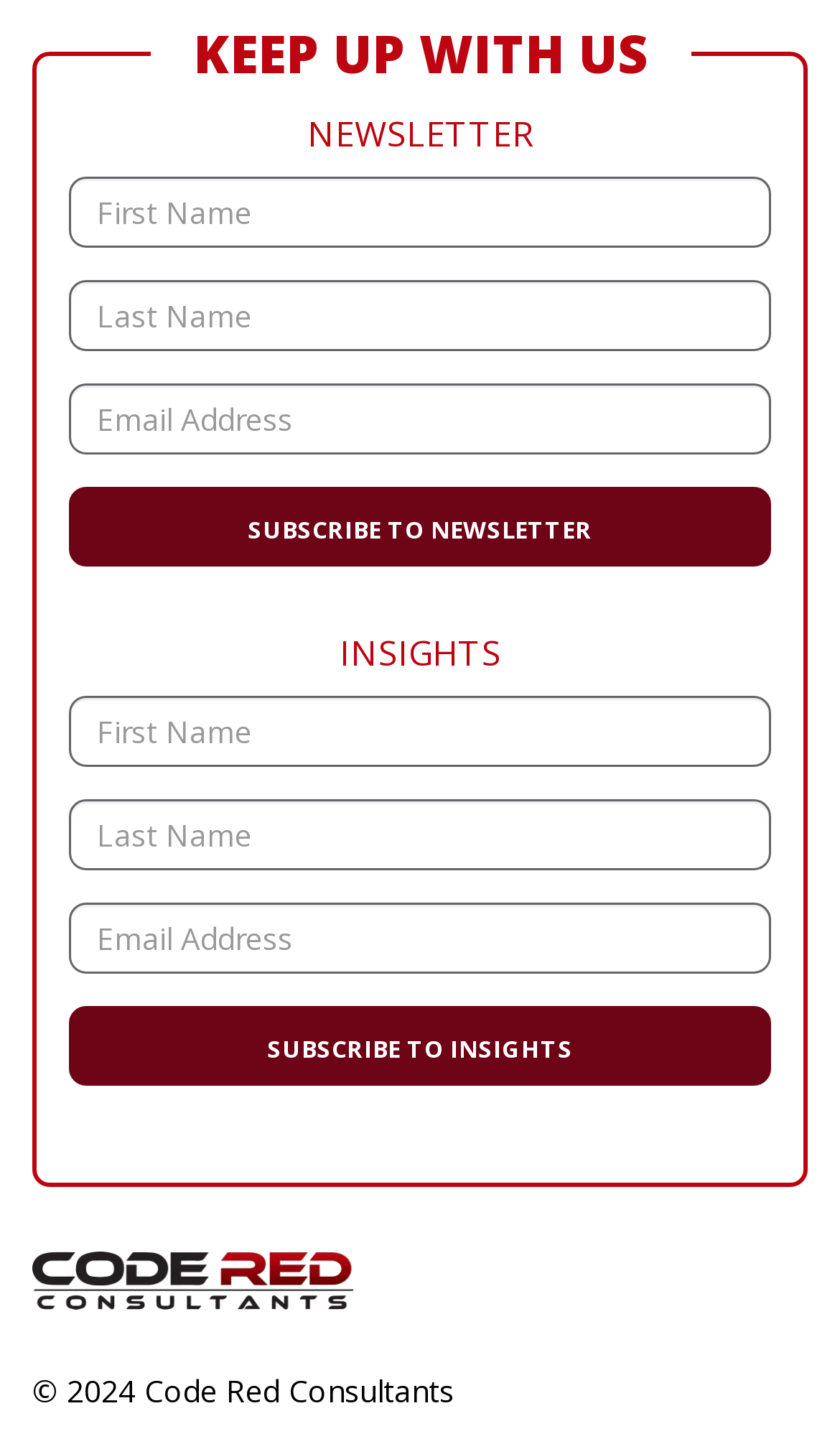Use the details in the image to answer the question thoroughly: 
What is the purpose of the 'Subscribe to Newsletter' button?

The 'Subscribe to Newsletter' button is located below the 'NEWSLETTER' heading and is accompanied by input fields for 'First Name', 'Last Name', and 'Email Address'. This suggests that the button is used to submit the user's information to receive newsletters.